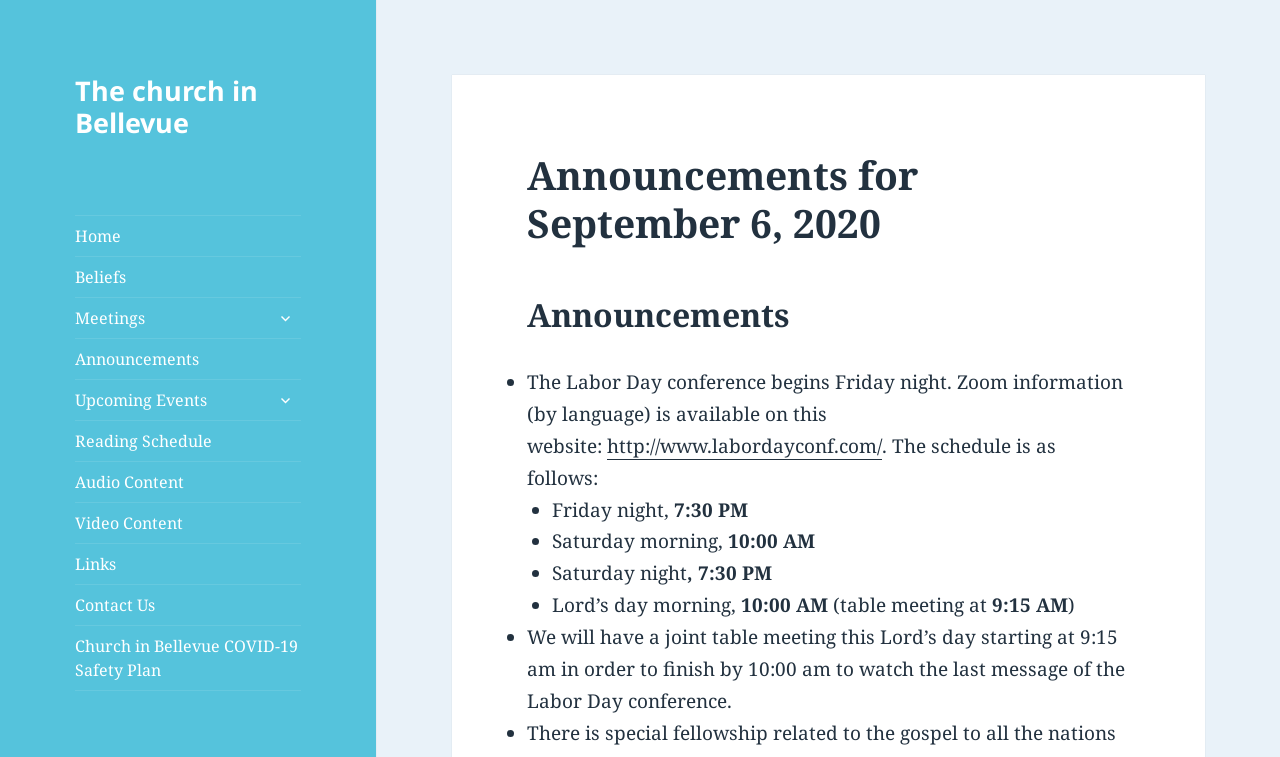Determine the bounding box coordinates of the area to click in order to meet this instruction: "Visit the Announcements page".

[0.059, 0.447, 0.235, 0.5]